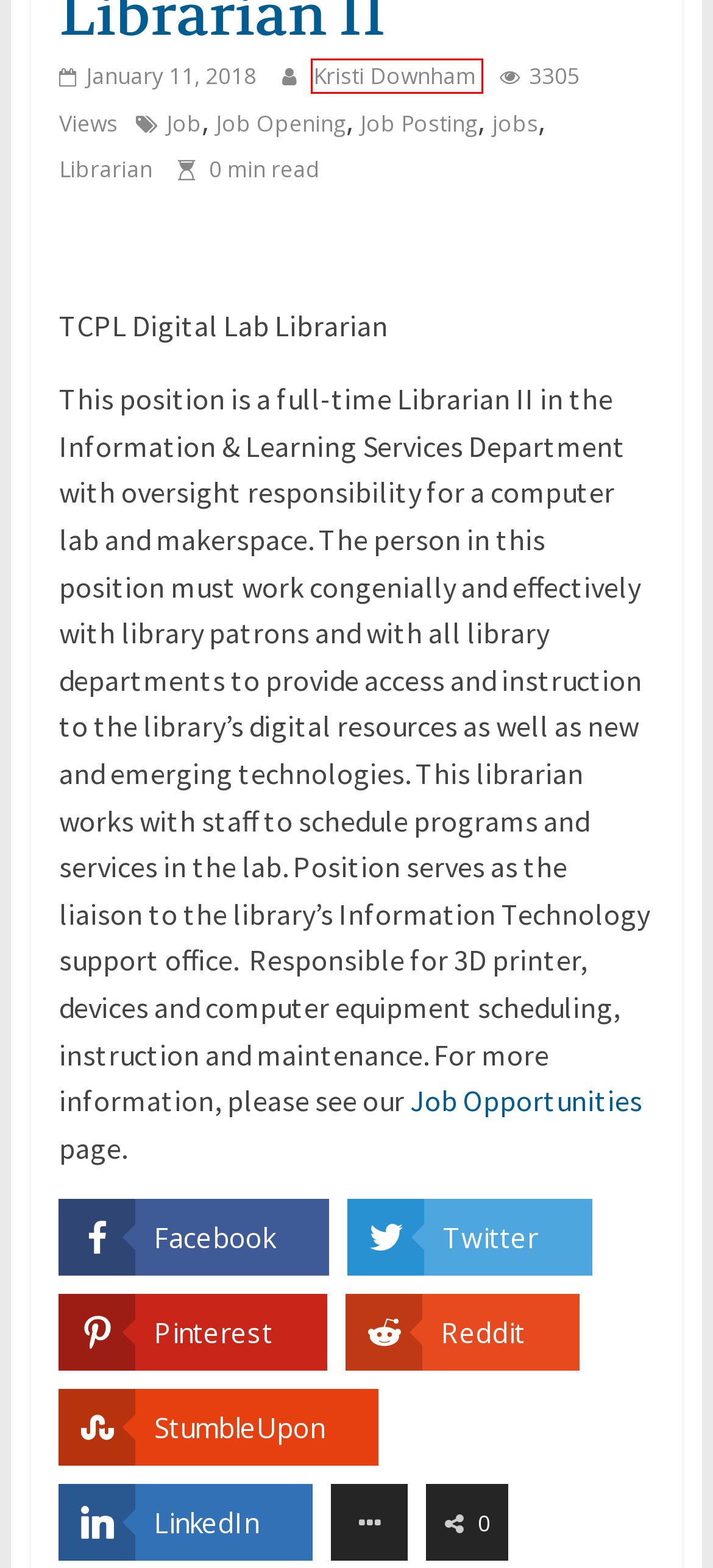Provided is a screenshot of a webpage with a red bounding box around an element. Select the most accurate webpage description for the page that appears after clicking the highlighted element. Here are the candidates:
A. Job Opening | Finger Lakes Library System
B. Job Opportunities | Finger Lakes Library System
C. May-June 2024 Trustee Newsletter | Finger Lakes Library System
D. jobs | Finger Lakes Library System
E. Wild New World: Big Library Read Begins May 9 | Finger Lakes Library System
F. Kristi Downham | Finger Lakes Library System
G. Librarian | Finger Lakes Library System
H. Job | Finger Lakes Library System

F